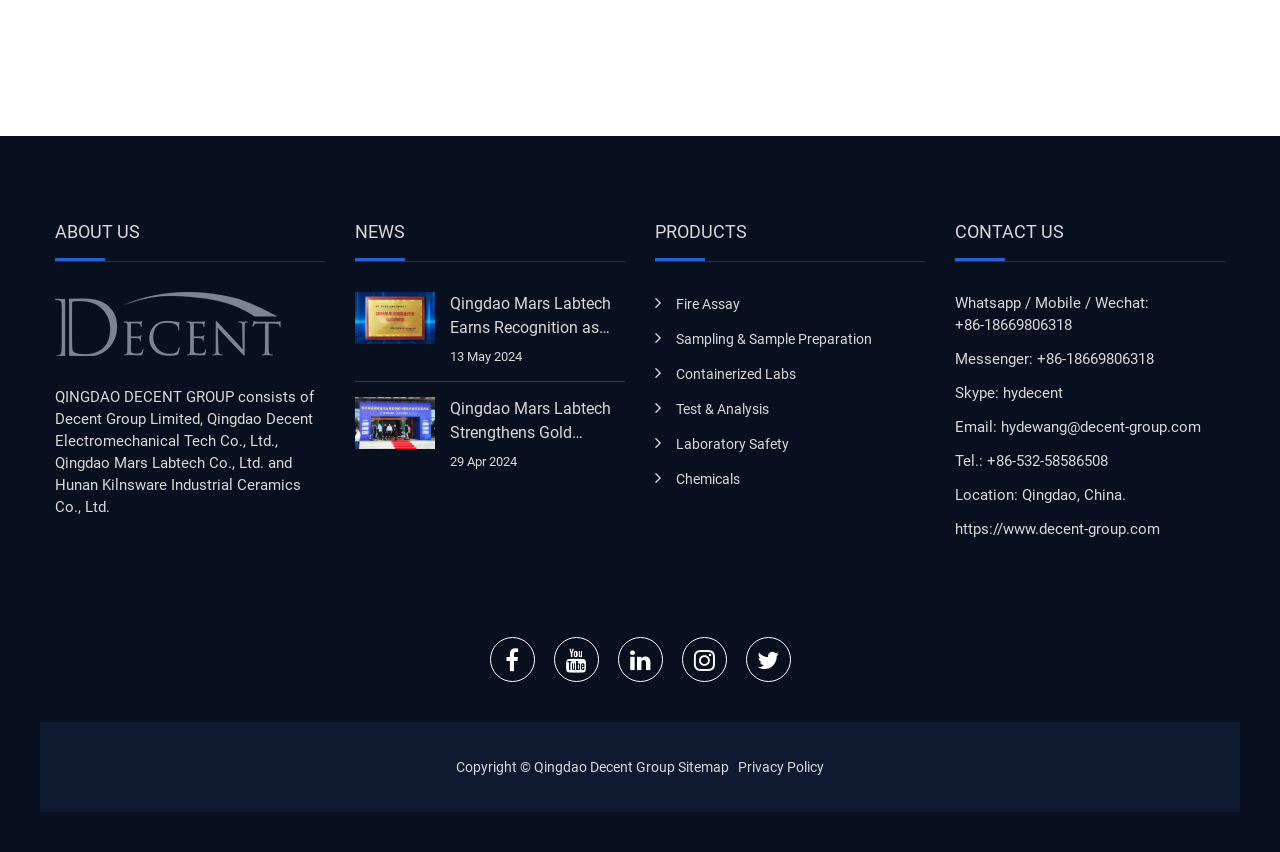Can you specify the bounding box coordinates for the region that should be clicked to fulfill this instruction: "Visit the Sitemap page".

[0.53, 0.883, 0.57, 0.918]